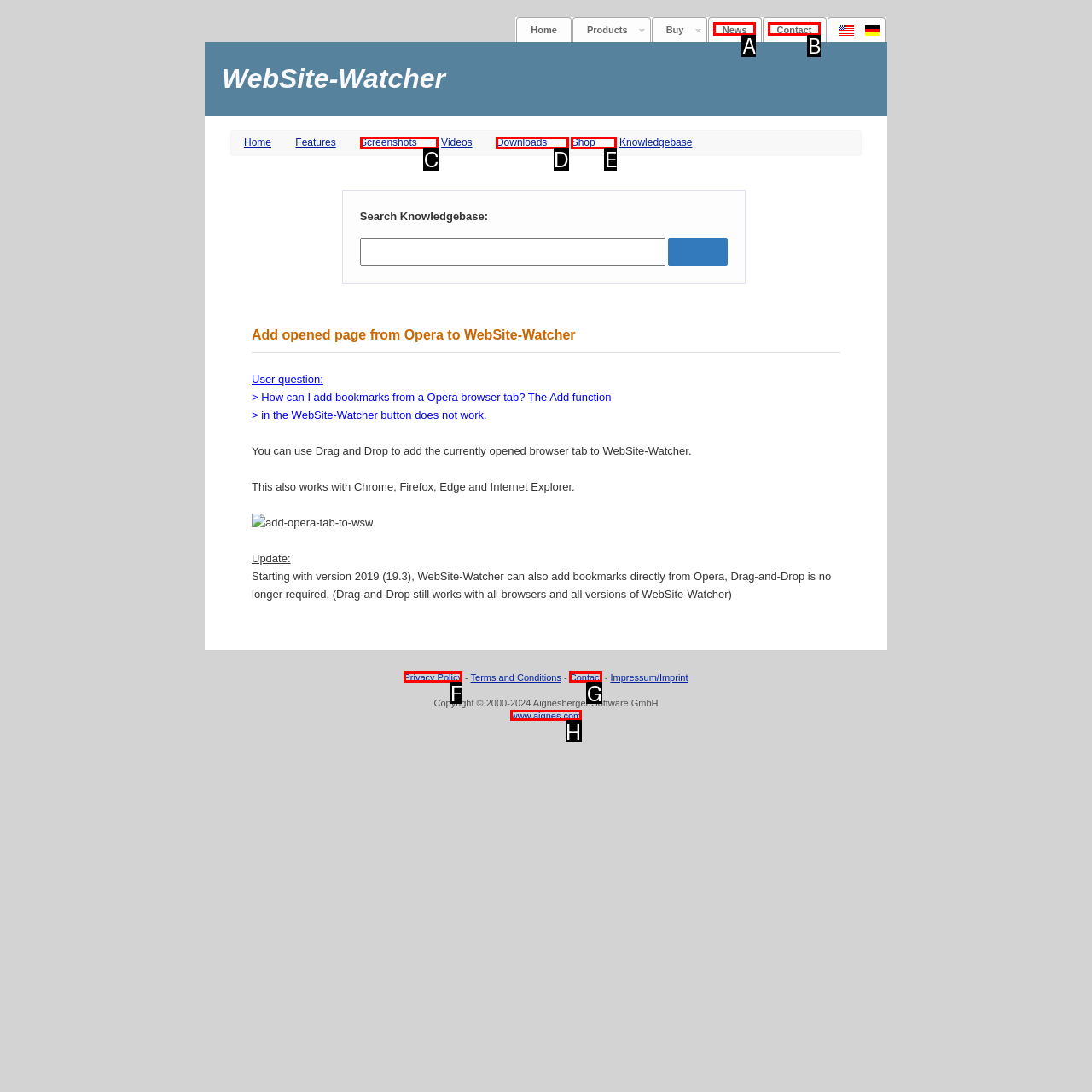Determine which option fits the element description: Downloads
Answer with the option’s letter directly.

D